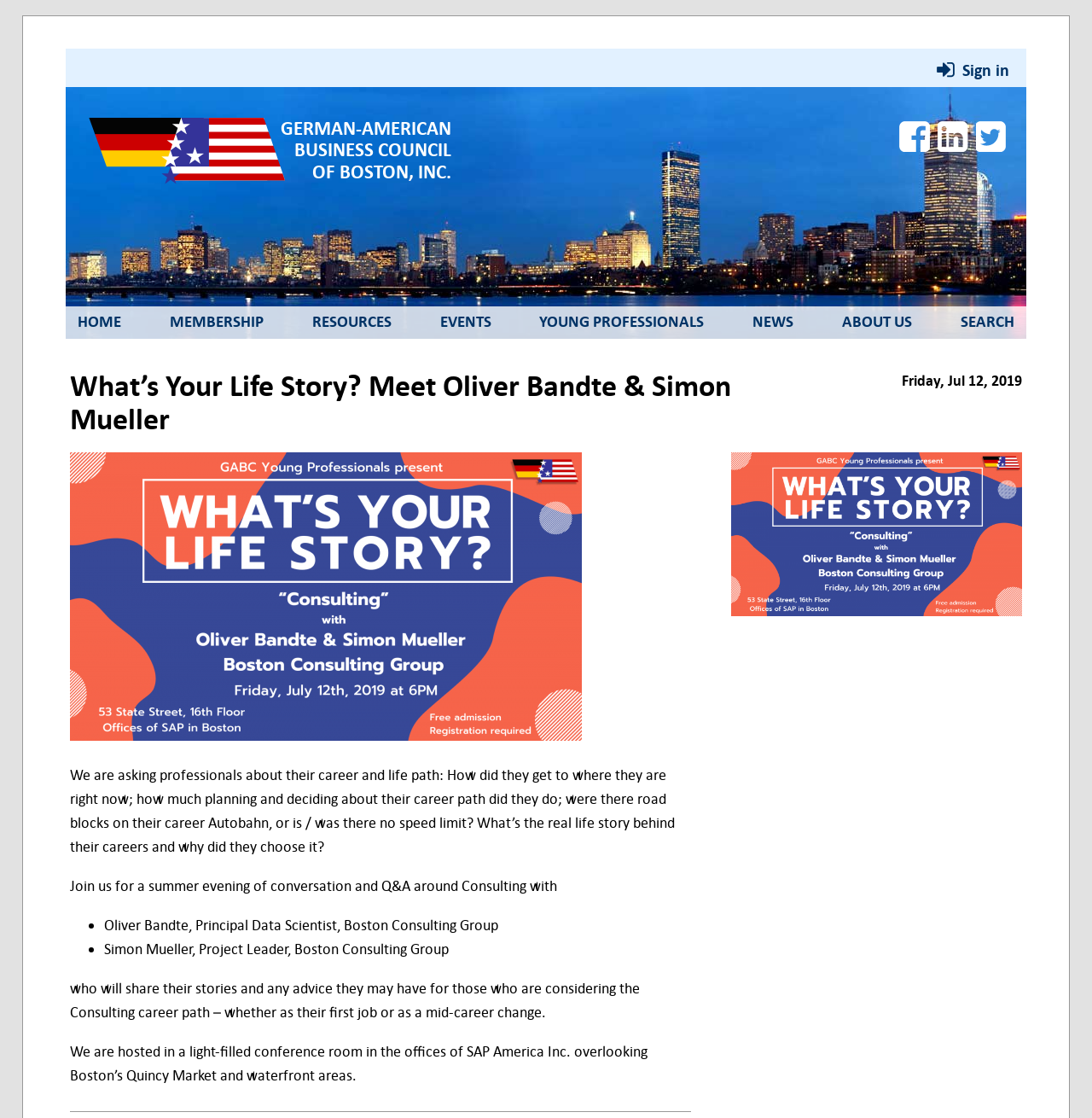Using the format (top-left x, top-left y, bottom-right x, bottom-right y), and given the element description, identify the bounding box coordinates within the screenshot: OEM/ODM

None